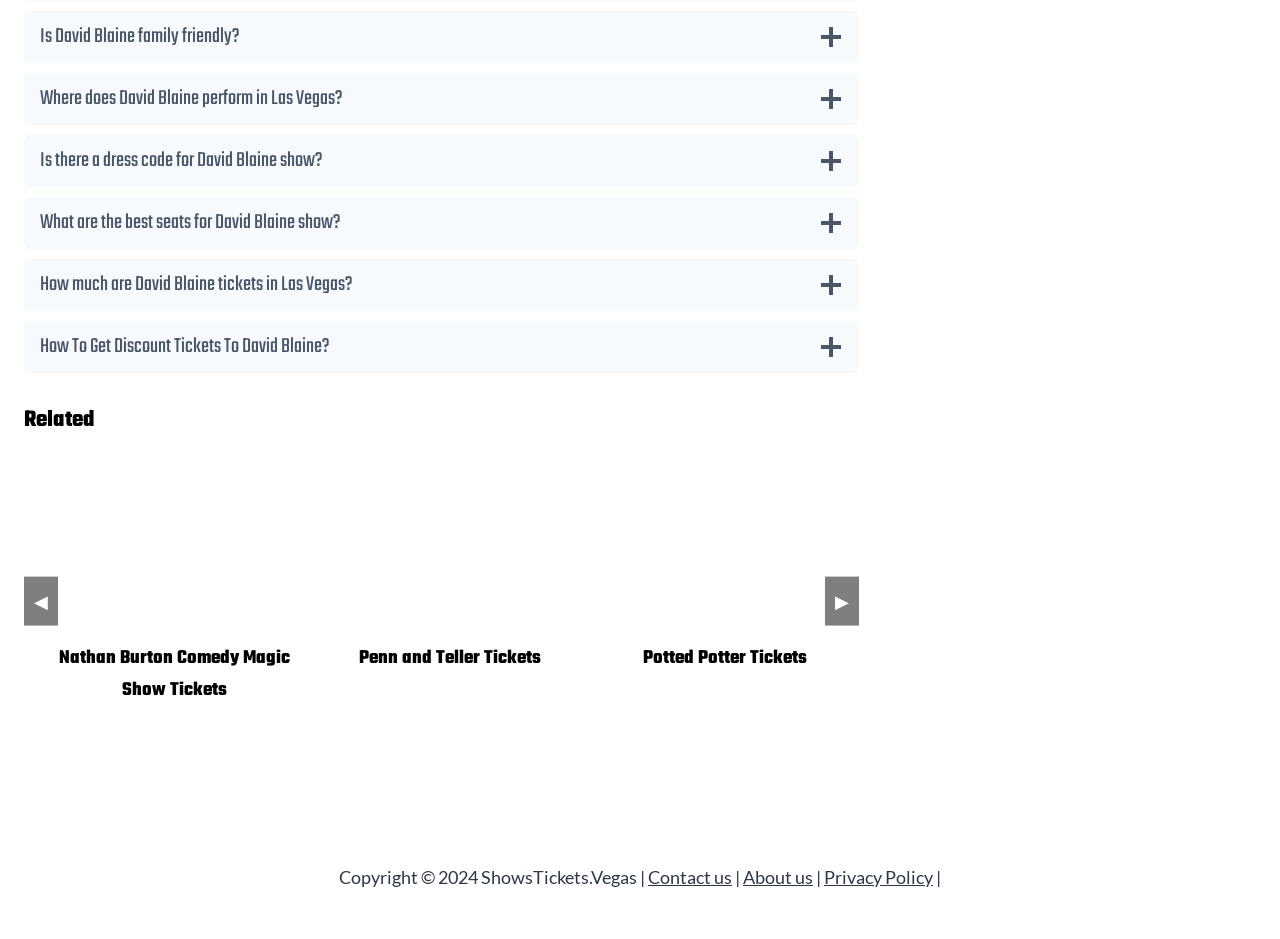Pinpoint the bounding box coordinates of the area that should be clicked to complete the following instruction: "Get Discount Tickets To David Blaine". The coordinates must be given as four float numbers between 0 and 1, i.e., [left, top, right, bottom].

[0.019, 0.342, 0.671, 0.398]